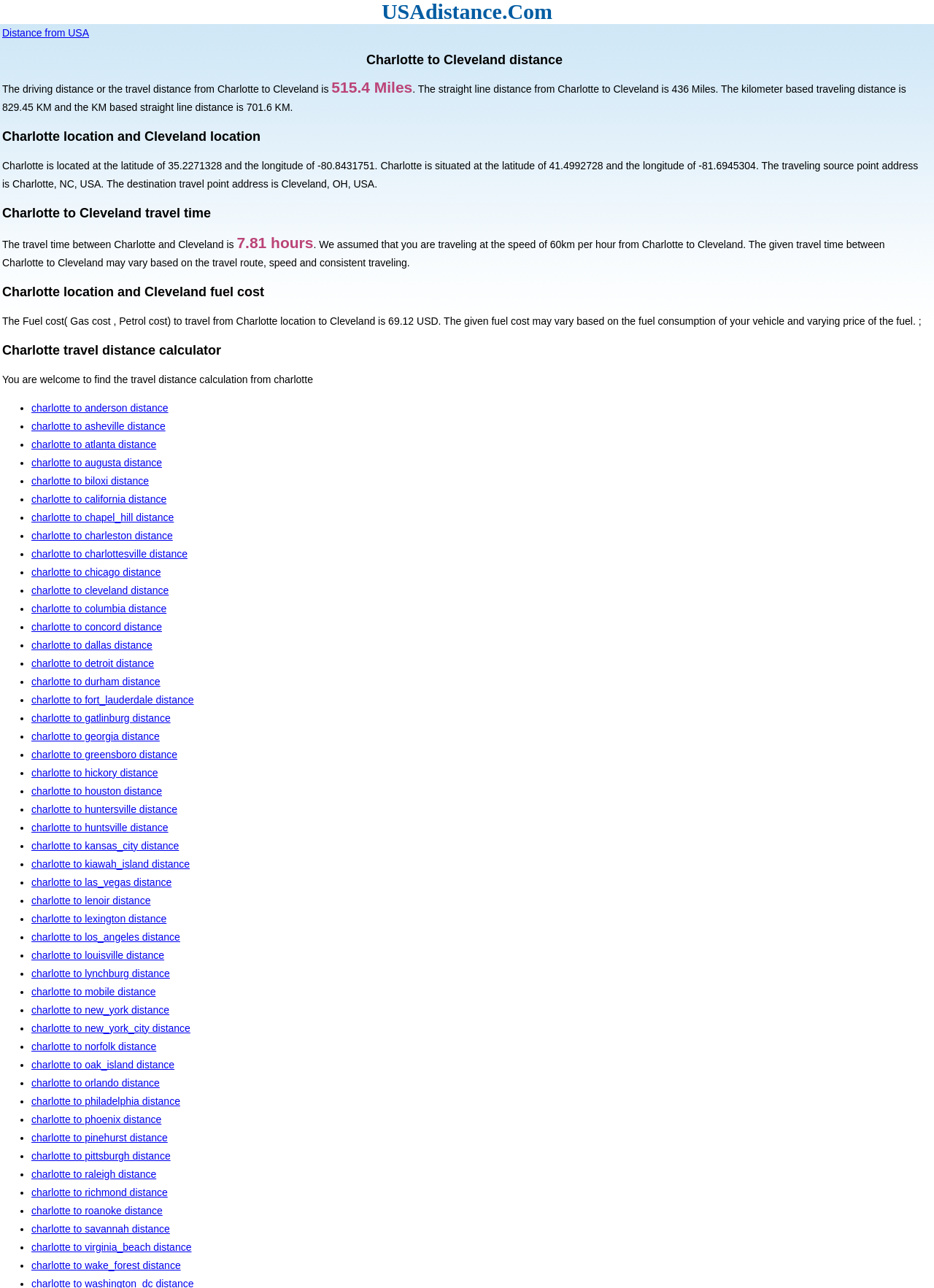Bounding box coordinates are specified in the format (top-left x, top-left y, bottom-right x, bottom-right y). All values are floating point numbers bounded between 0 and 1. Please provide the bounding box coordinate of the region this sentence describes: charlotte to dallas distance

[0.034, 0.496, 0.163, 0.505]